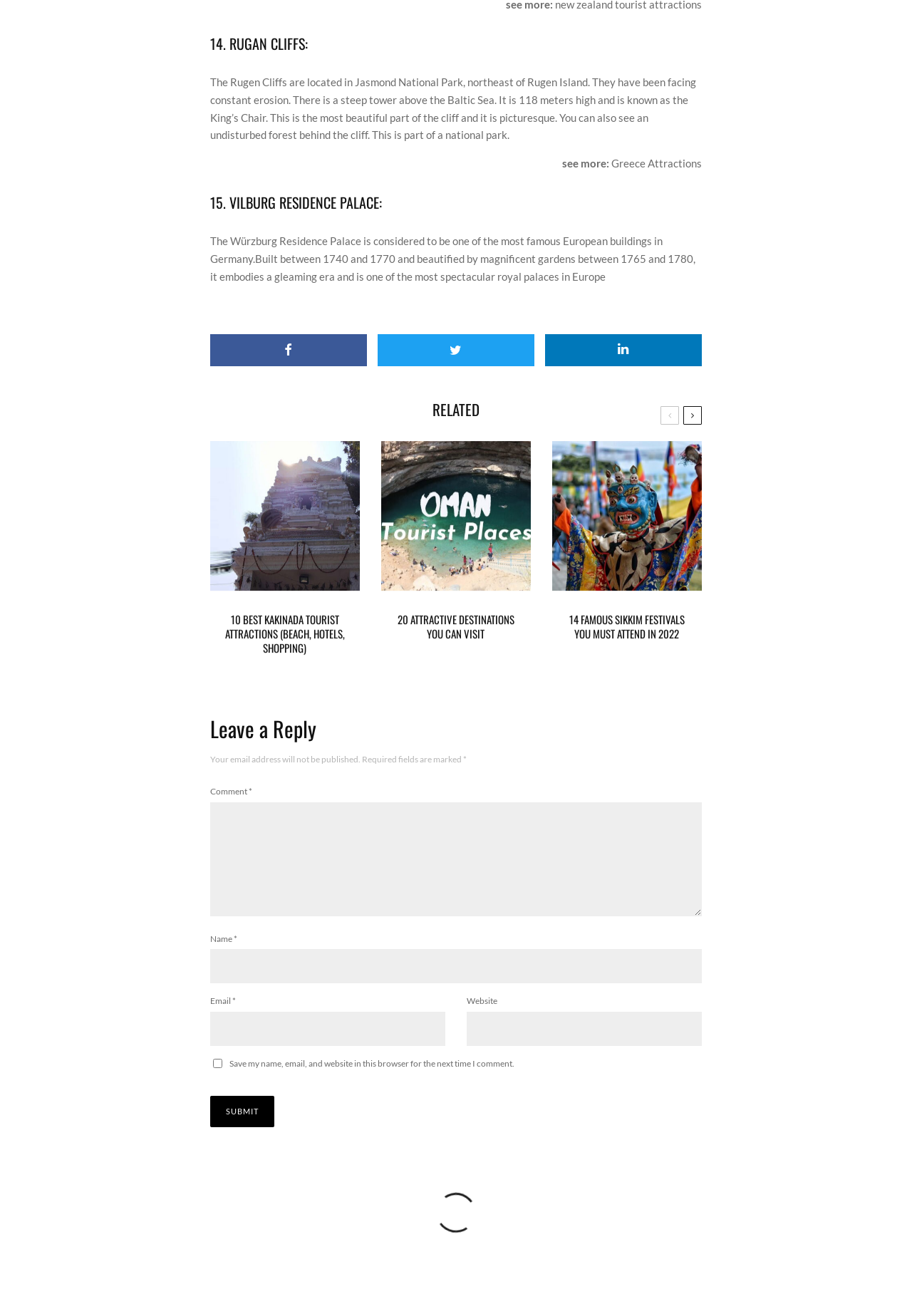Please reply to the following question using a single word or phrase: 
What is the name of the palace mentioned in the article?

Würzburg Residence Palace